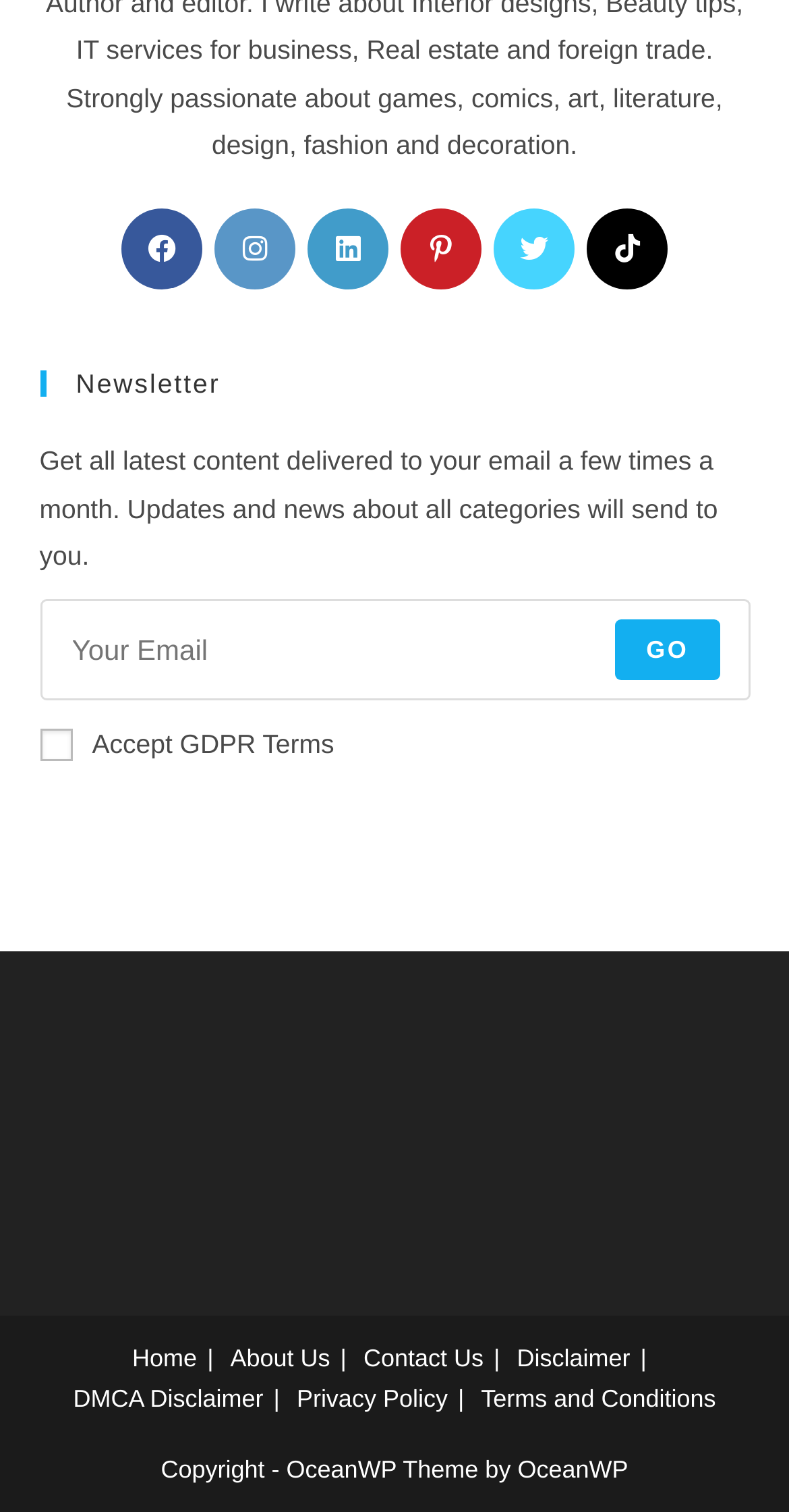Locate the bounding box coordinates of the element's region that should be clicked to carry out the following instruction: "Submit email address". The coordinates need to be four float numbers between 0 and 1, i.e., [left, top, right, bottom].

[0.781, 0.41, 0.912, 0.45]